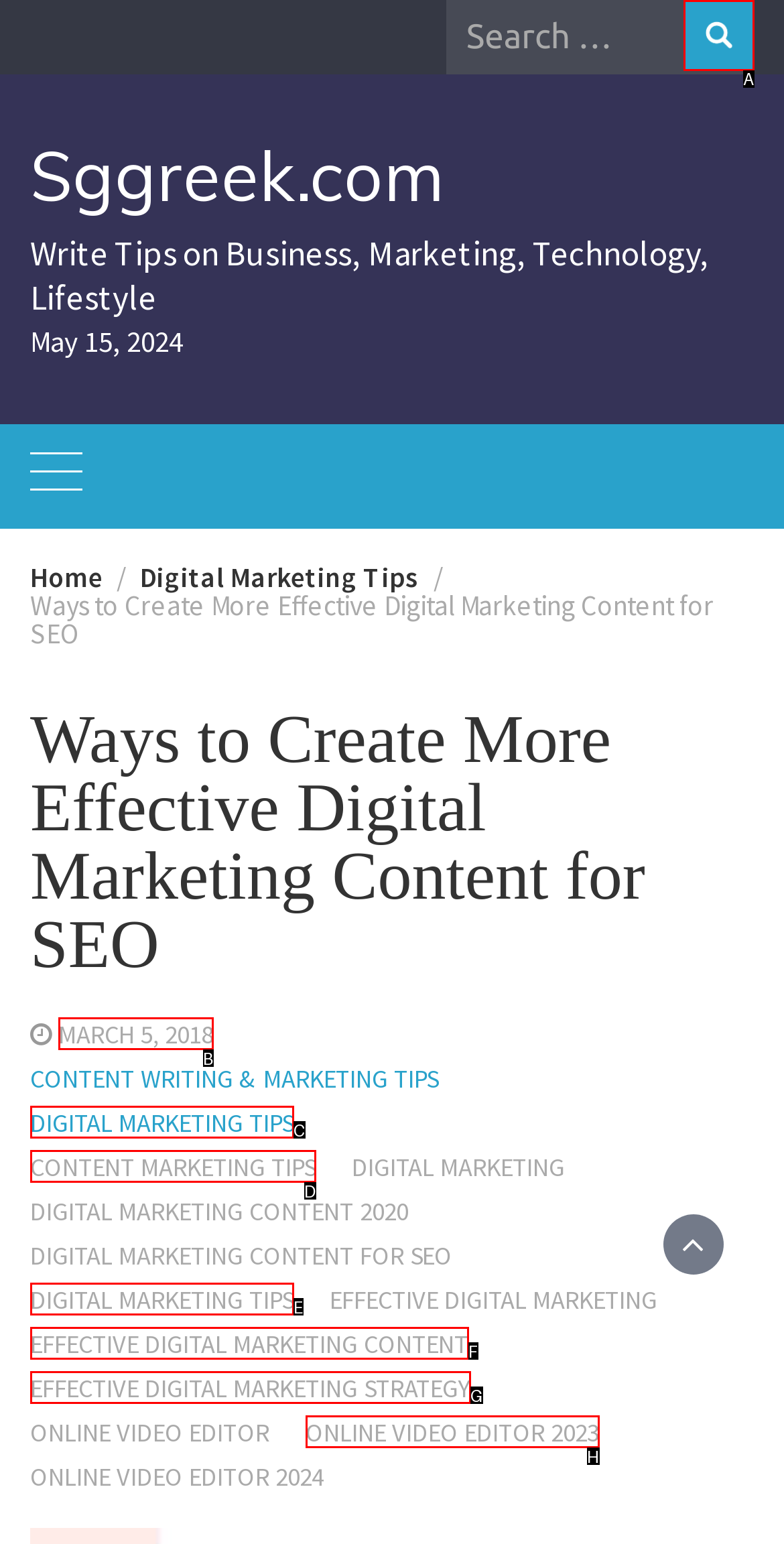Determine which option matches the element description: Effective Digital Marketing strategy
Answer using the letter of the correct option.

G